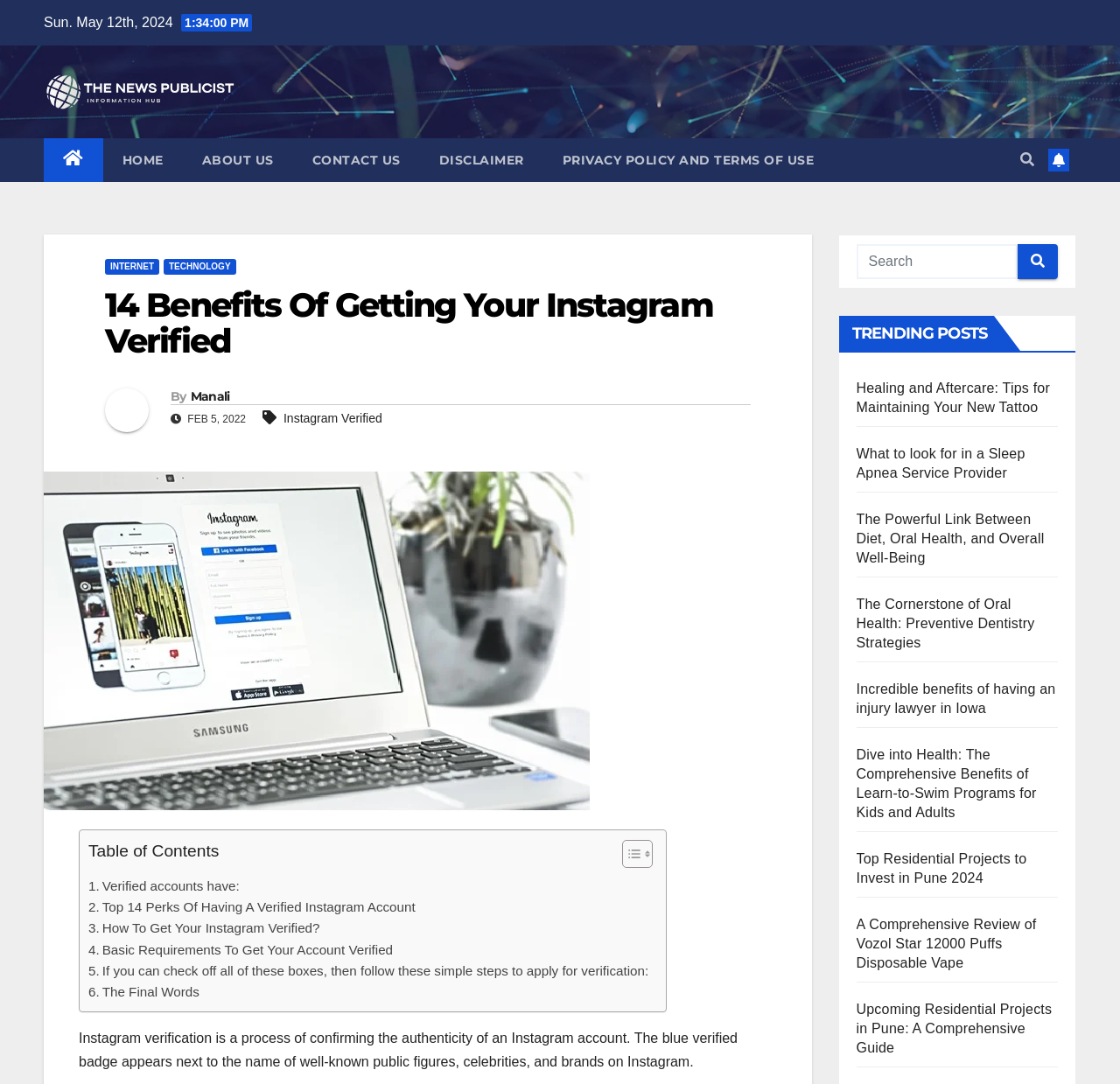Can you pinpoint the bounding box coordinates for the clickable element required for this instruction: "Click on the 'TECHNOLOGY' category"? The coordinates should be four float numbers between 0 and 1, i.e., [left, top, right, bottom].

[0.146, 0.239, 0.211, 0.253]